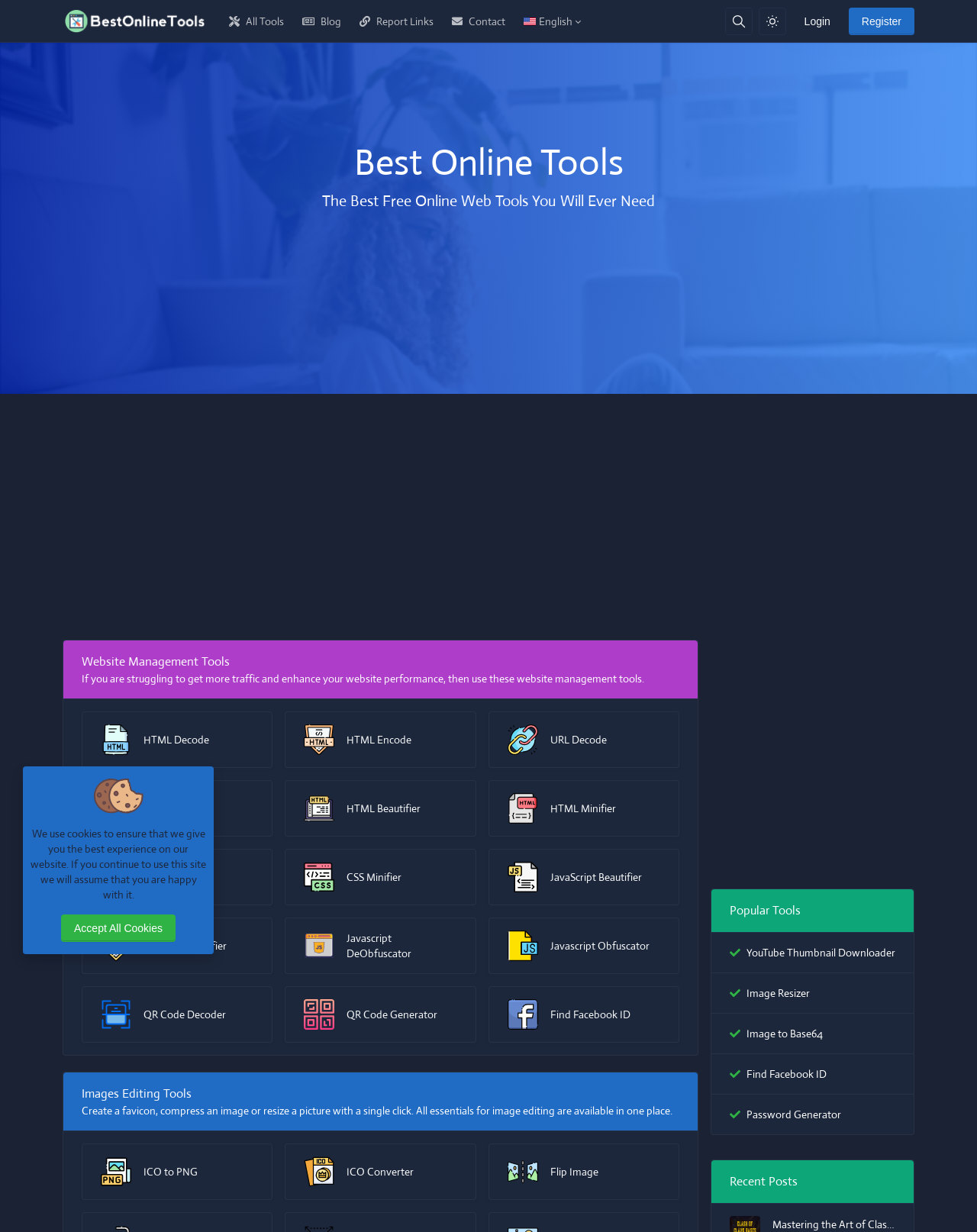Please find the bounding box coordinates for the clickable element needed to perform this instruction: "Use the HTML Decode tool".

[0.084, 0.577, 0.279, 0.623]